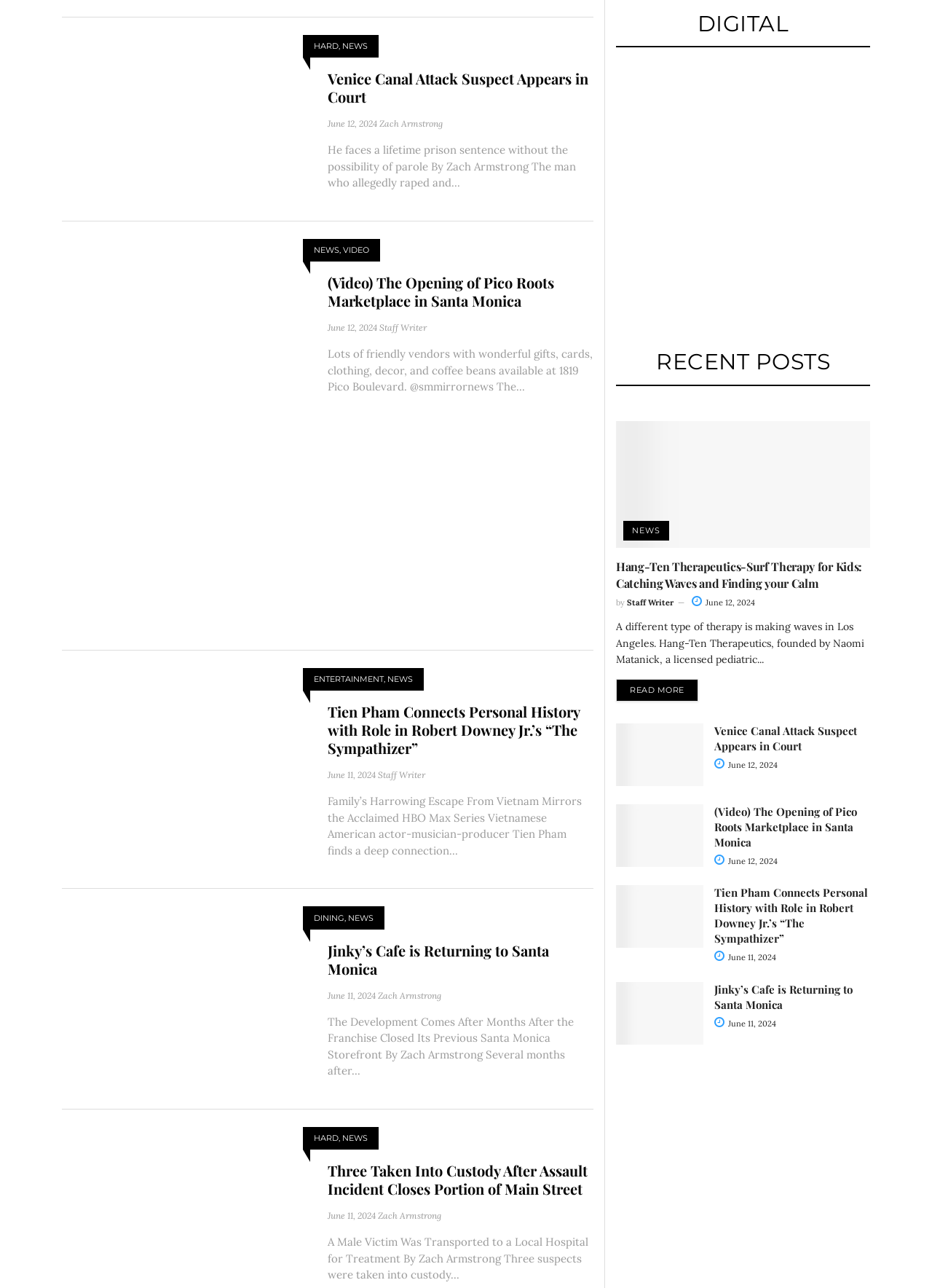Using the provided description: "June 12, 2024", find the bounding box coordinates of the corresponding UI element. The output should be four float numbers between 0 and 1, in the format [left, top, right, bottom].

[0.766, 0.665, 0.834, 0.672]